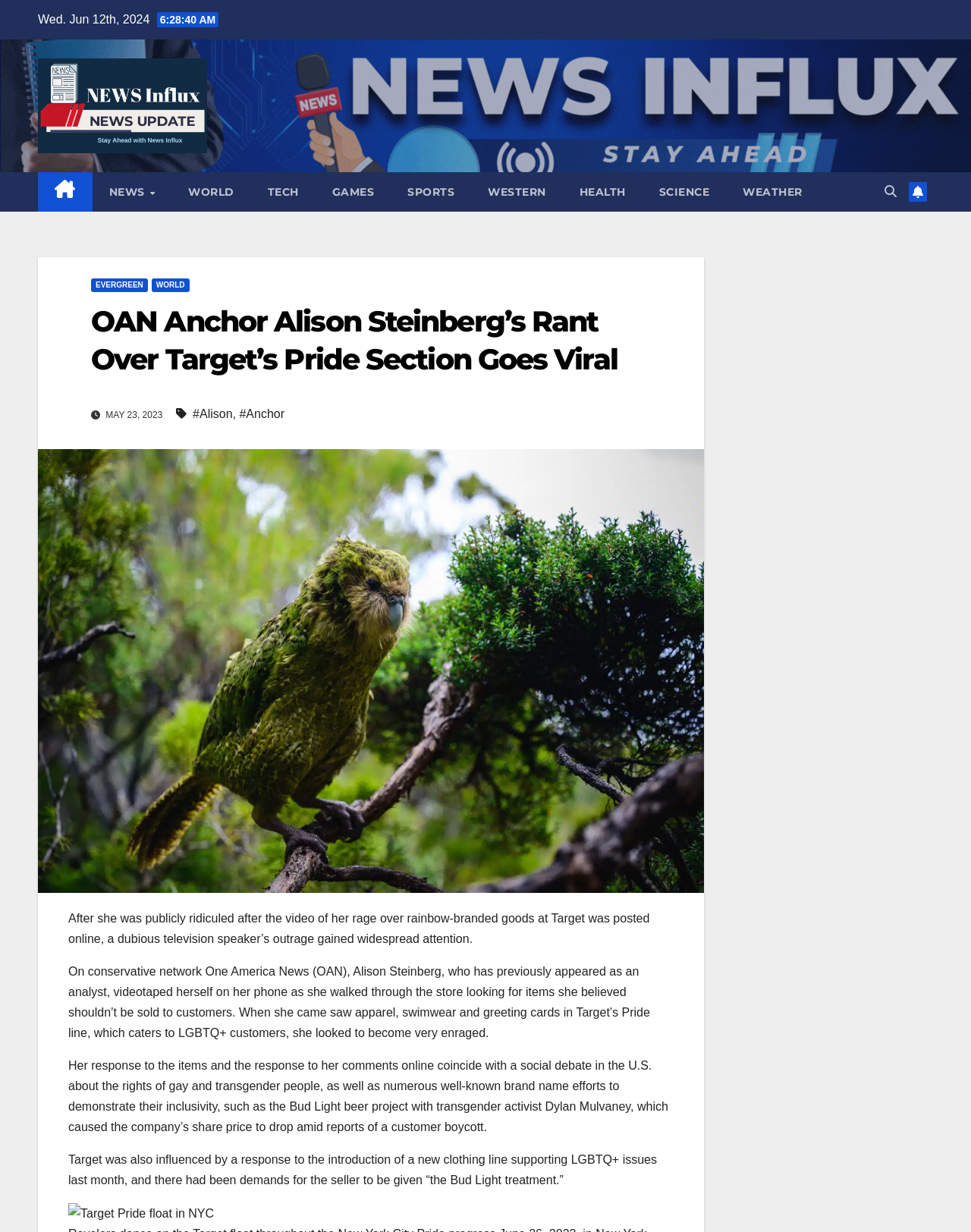Find and indicate the bounding box coordinates of the region you should select to follow the given instruction: "Read more about the article".

[0.094, 0.246, 0.67, 0.307]